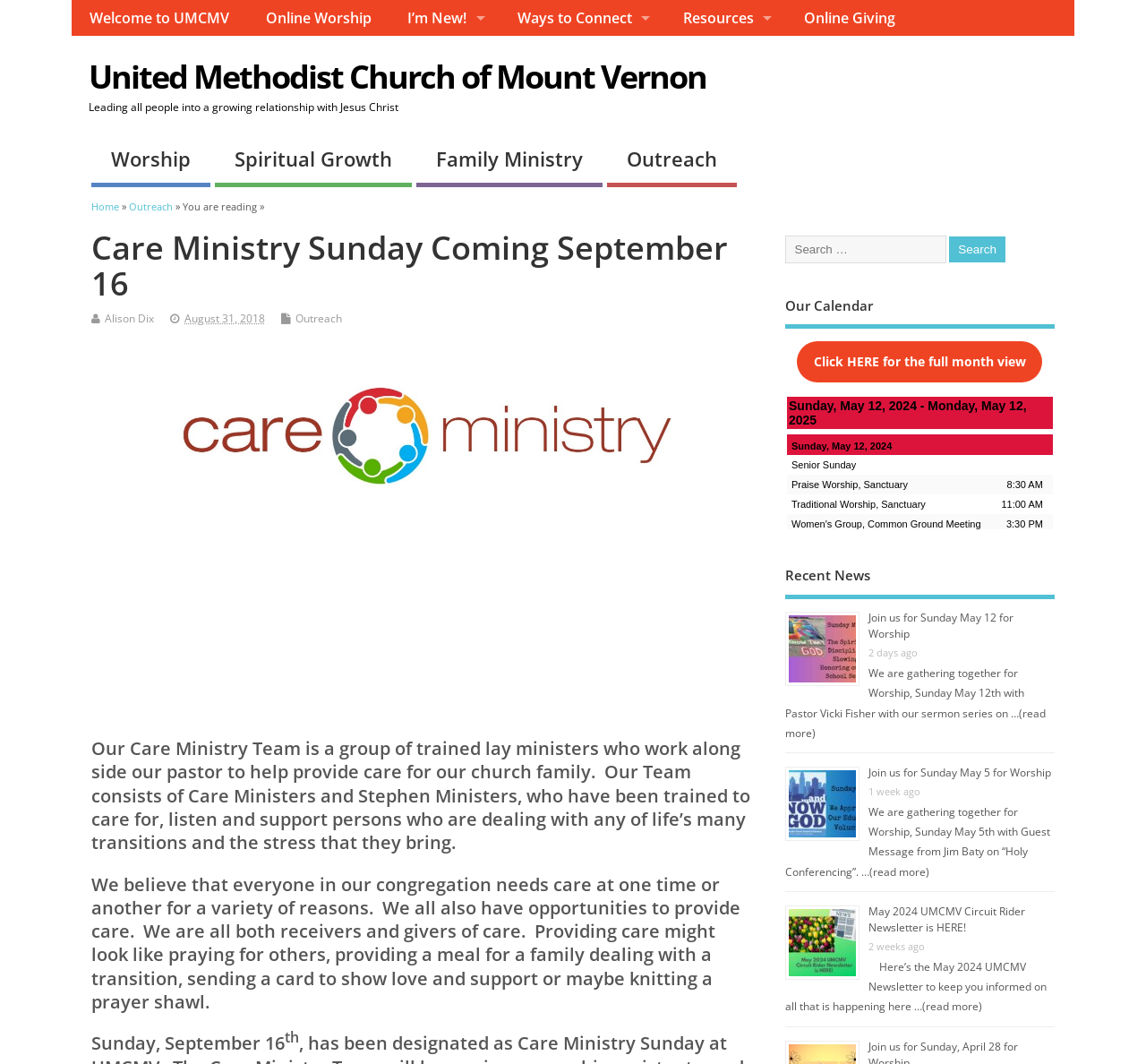How many news articles are displayed on the webpage?
Carefully examine the image and provide a detailed answer to the question.

I found the answer by counting the number of news articles displayed on the webpage, which are 'Join us for Sunday May 12 for Worship', 'Join us for Sunday May 5 for Worship', 'May 2024 UMCMV Circuit Rider Newsletter is HERE!', and another one.